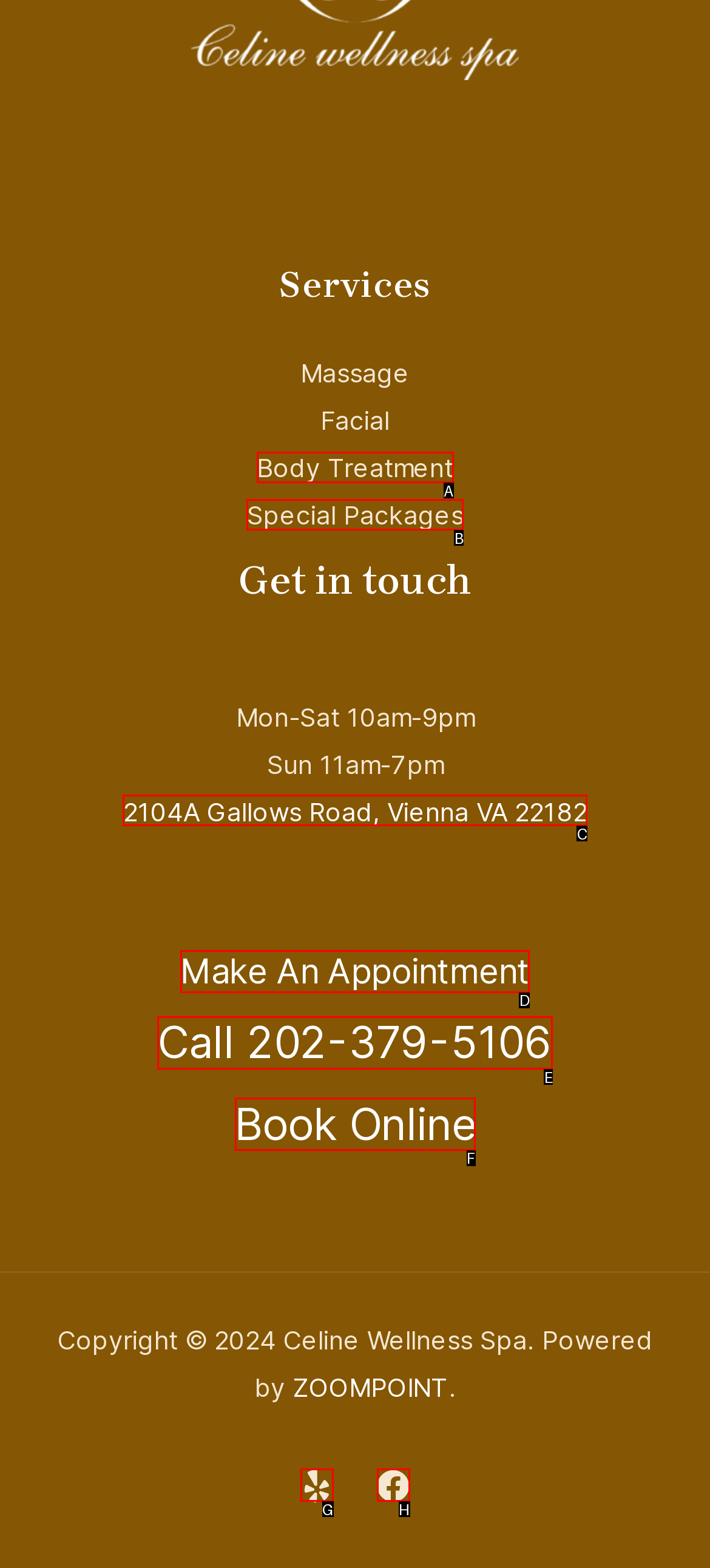Which HTML element should be clicked to perform the following task: Make an appointment
Reply with the letter of the appropriate option.

D